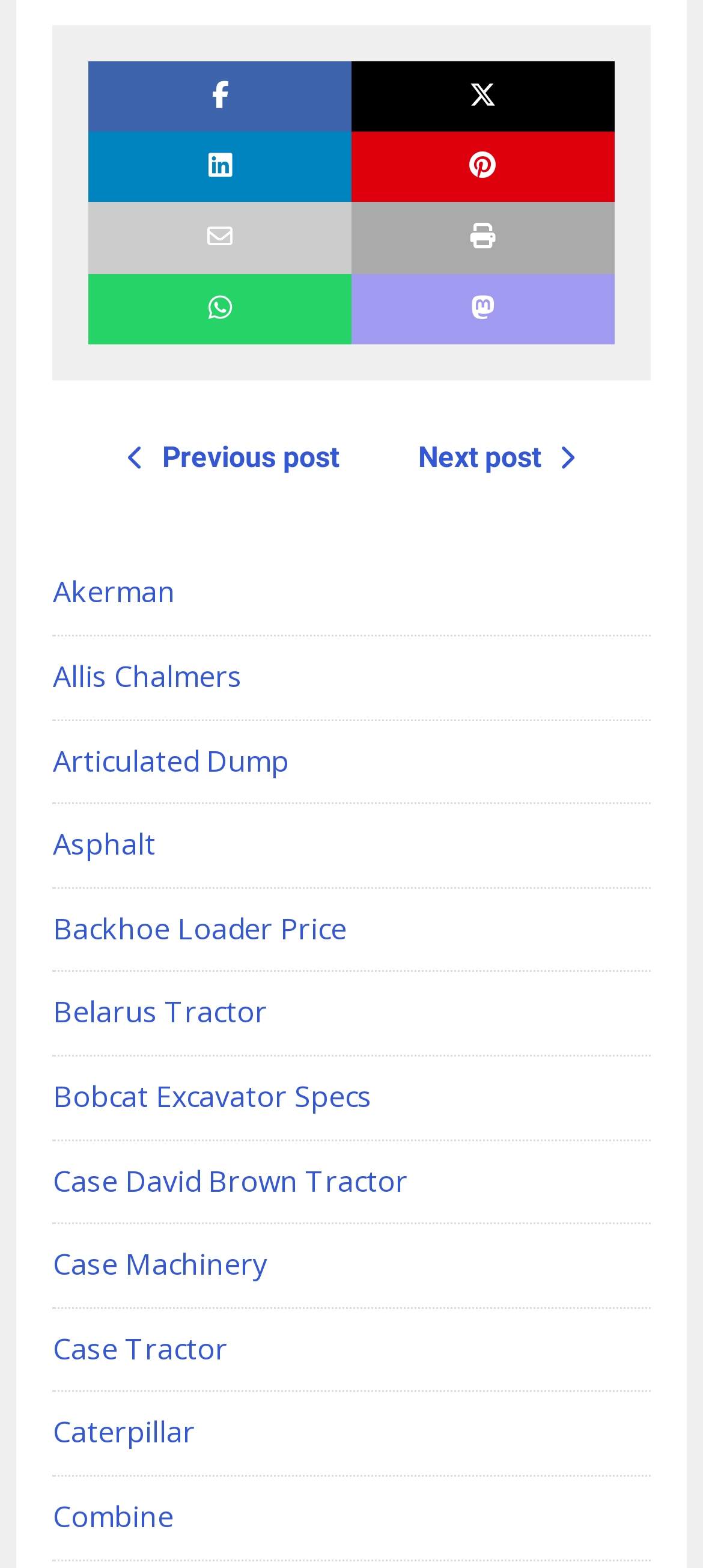Please find the bounding box coordinates in the format (top-left x, top-left y, bottom-right x, bottom-right y) for the given element description. Ensure the coordinates are floating point numbers between 0 and 1. Description: Sodom & Gomorrah

None